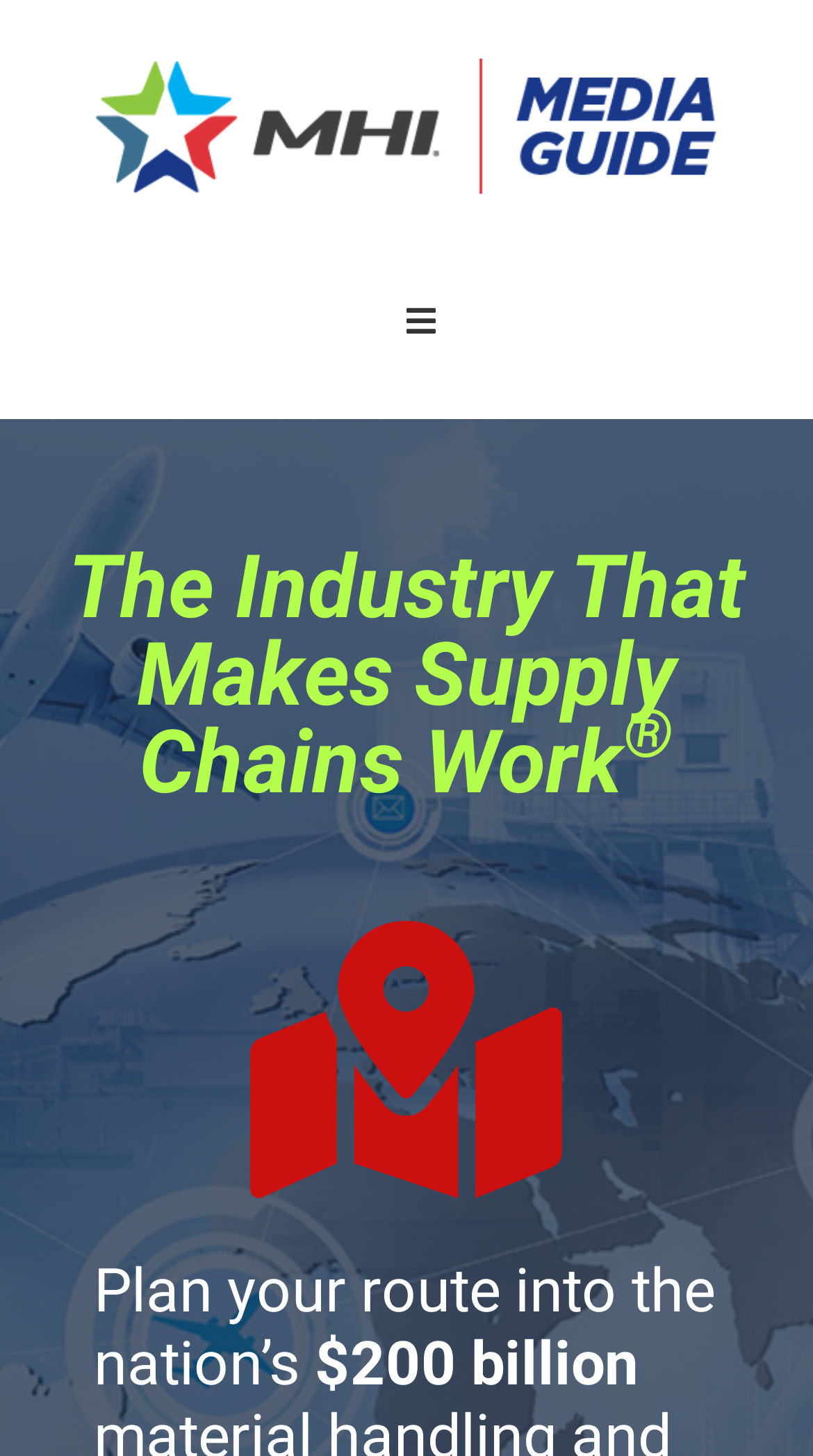Analyze the image and provide a detailed answer to the question: Is the MHI Media Guide logo located at the top of the webpage?

The MHI Media Guide logo is located at the top of the webpage because its y1 coordinate is 0.017, which is close to the top of the webpage, and its y2 coordinate is 0.156, which is still relatively close to the top.